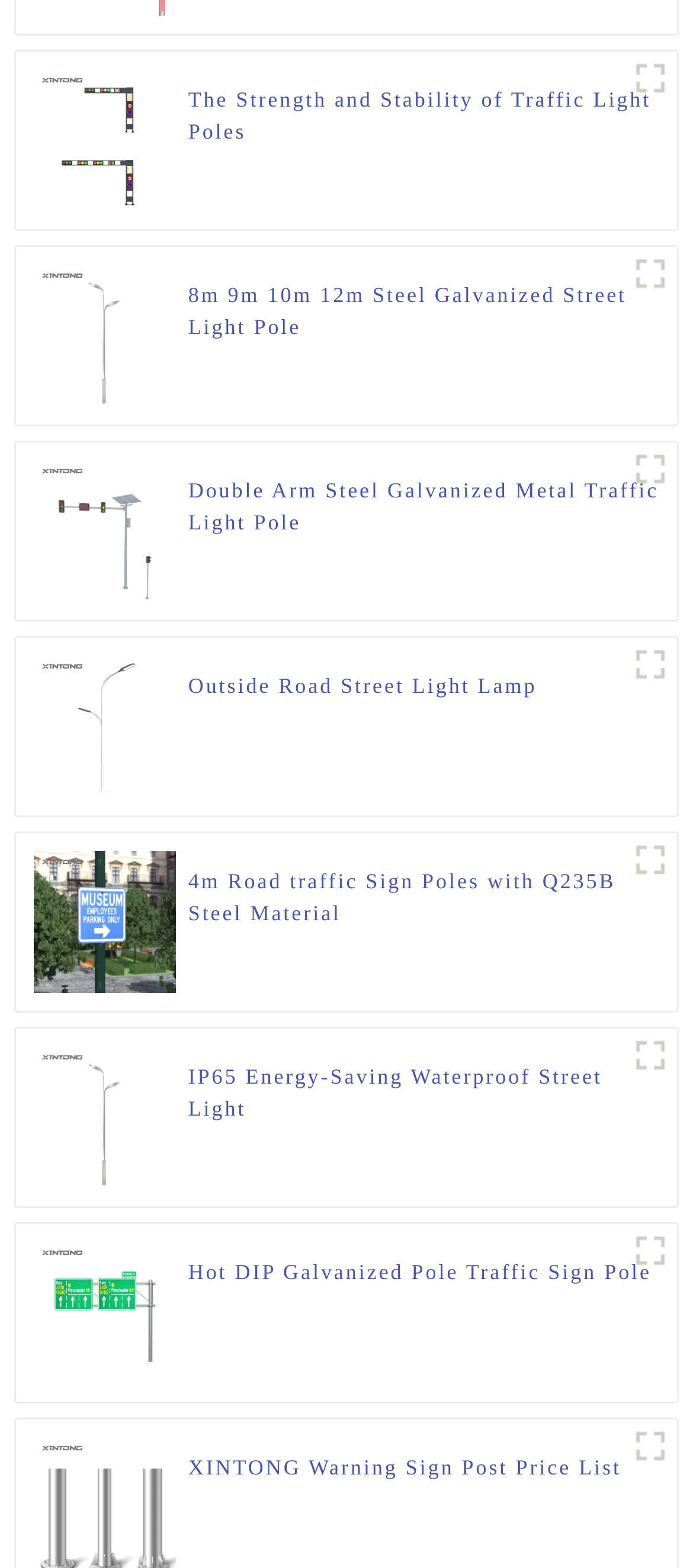Answer the question in a single word or phrase:
What is the main product category on this webpage?

Traffic light poles